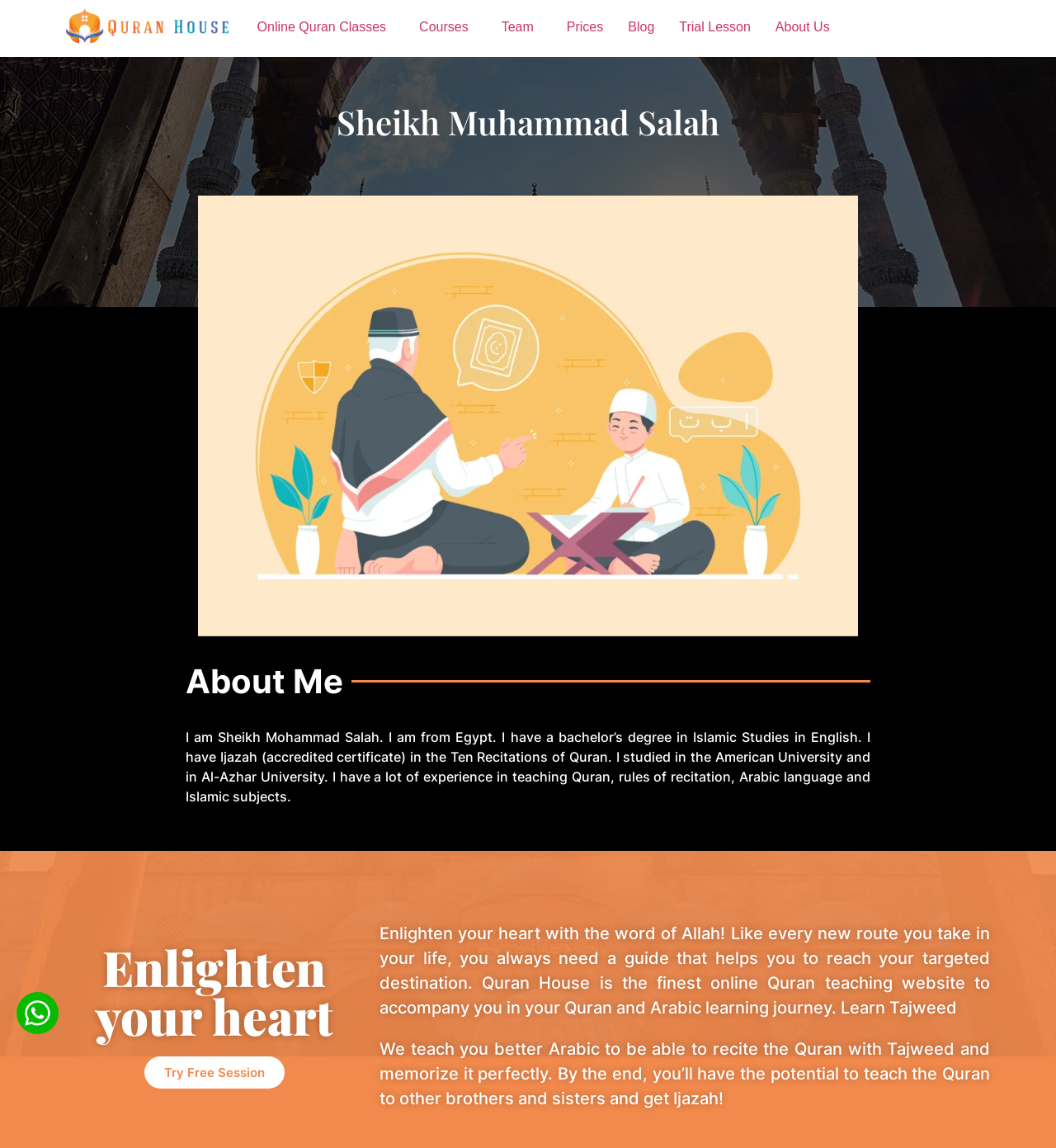Generate a thorough caption detailing the webpage content.

This webpage is about Sheikh Muhammad Salah, a Quran teacher, and his online Quran teaching platform, Quran House. At the top left corner, there is a logo of Quran House, which is an image linked to the website's homepage. Next to the logo, there are several navigation links, including "Online Quran Classes", "Courses", "Team", "Prices", "Blog", "Trial Lesson", and "About Us", which are aligned horizontally.

Below the navigation links, there is a heading that displays the name "Sheikh Muhammad Salah". On the right side of the heading, there is a large image that promotes Quran House courses, highlighting the learning of Quran, Arabic, and Islamic studies with Tajweed.

In the main content area, there is a section about the Sheikh's biography, which is headed by the title "About Me". The text describes the Sheikh's background, including his education and experience in teaching Quran, Arabic, and Islamic subjects.

Further down, there is a section with a heading "Enlighten your heart", which encourages visitors to learn Quran and Arabic with Quran House. Below the heading, there is a call-to-action link "Try Free Session" and a paragraph of text that describes the benefits of learning with Quran House, including the ability to recite the Quran with Tajweed and memorize it perfectly. Another paragraph of text explains that Quran House can help students to teach the Quran to others and obtain Ijazah.